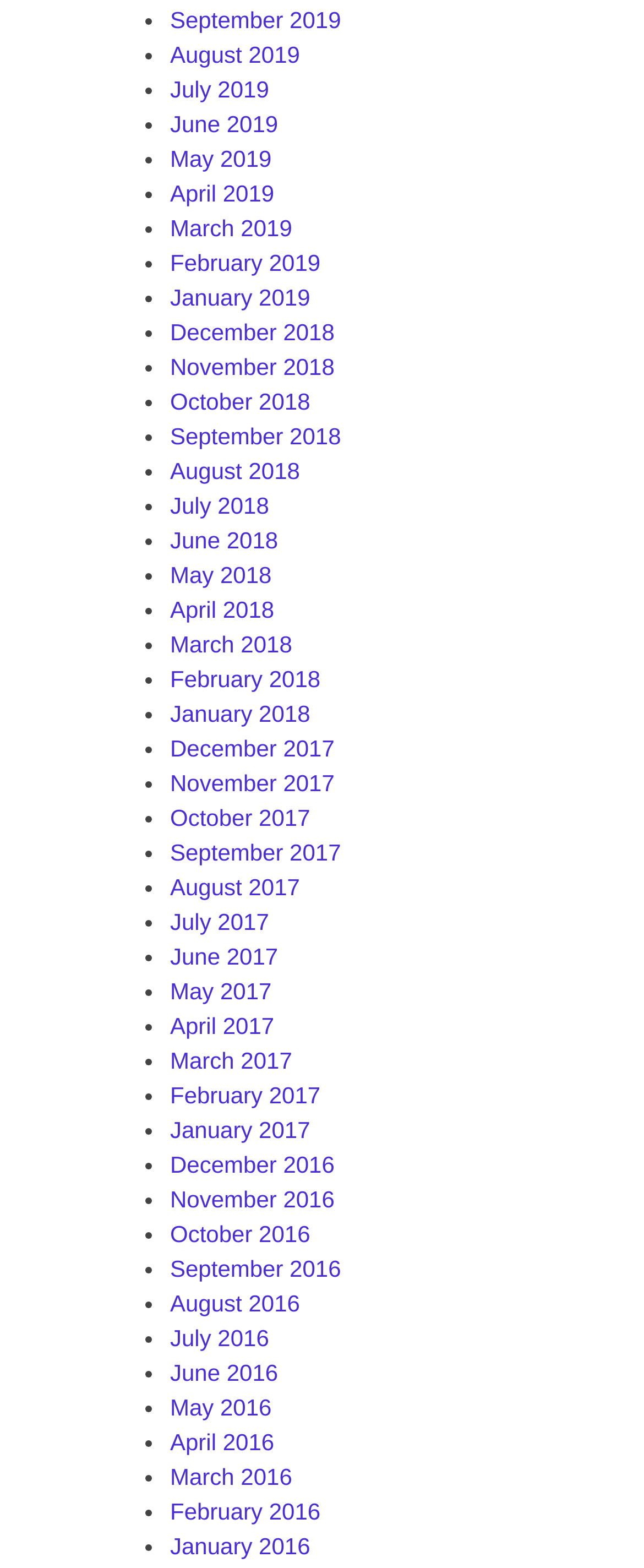Are the months listed in chronological order?
Please provide an in-depth and detailed response to the question.

I examined the list of links and found that the months are listed in reverse chronological order, with the most recent month (September 2019) at the top and the earliest month (December 2016) at the bottom.